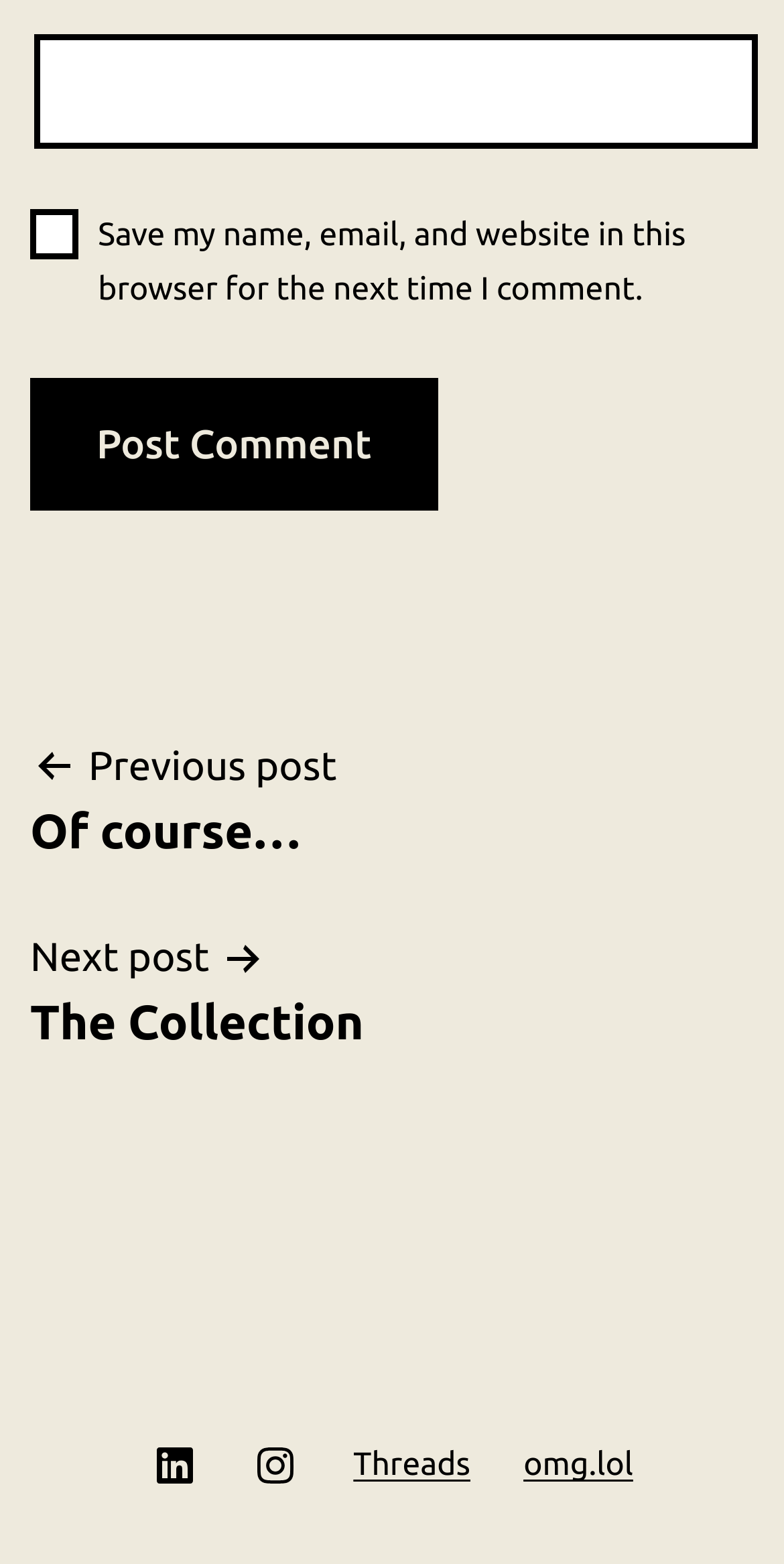What is the purpose of the 'Posts' navigation? From the image, respond with a single word or brief phrase.

Post navigation